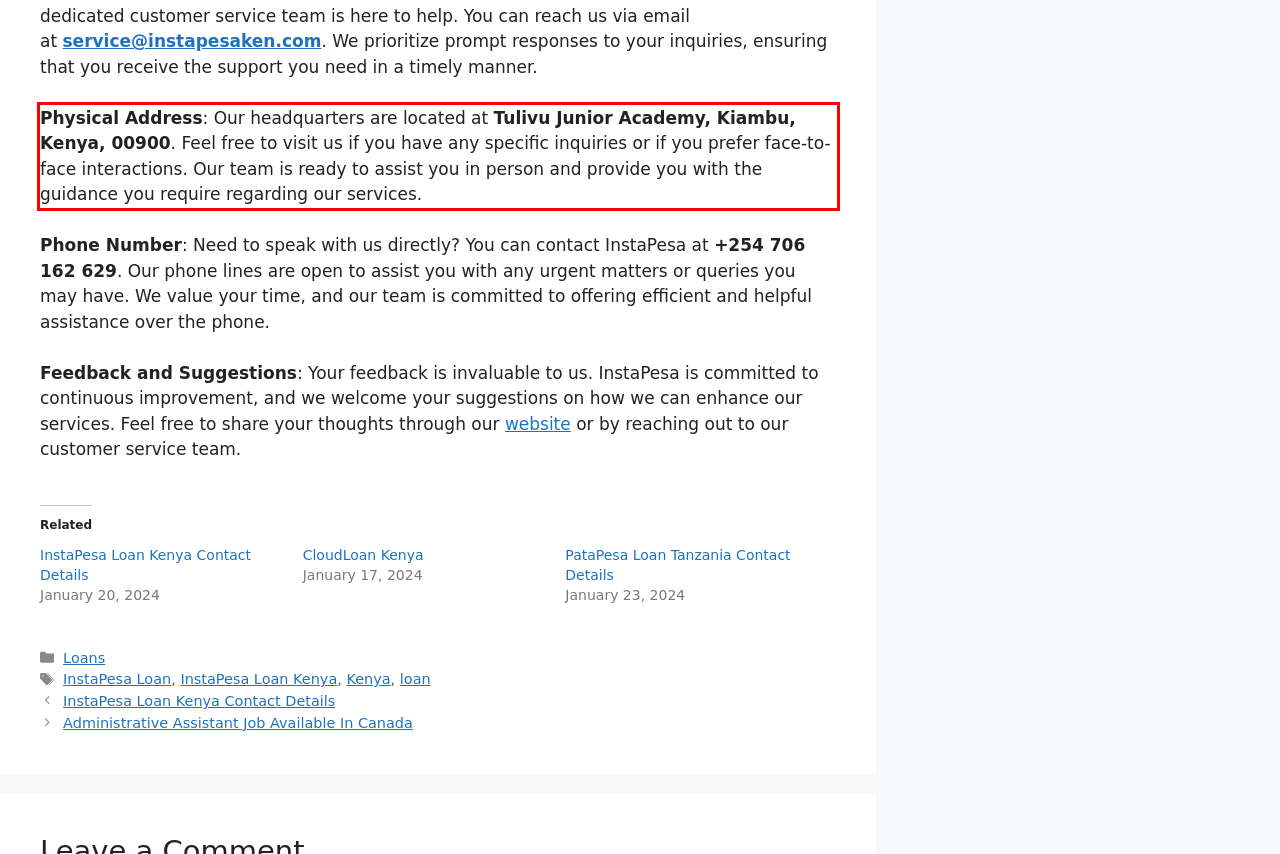Please identify the text within the red rectangular bounding box in the provided webpage screenshot.

Physical Address: Our headquarters are located at Tulivu Junior Academy, Kiambu, Kenya, 00900. Feel free to visit us if you have any specific inquiries or if you prefer face-to-face interactions. Our team is ready to assist you in person and provide you with the guidance you require regarding our services.